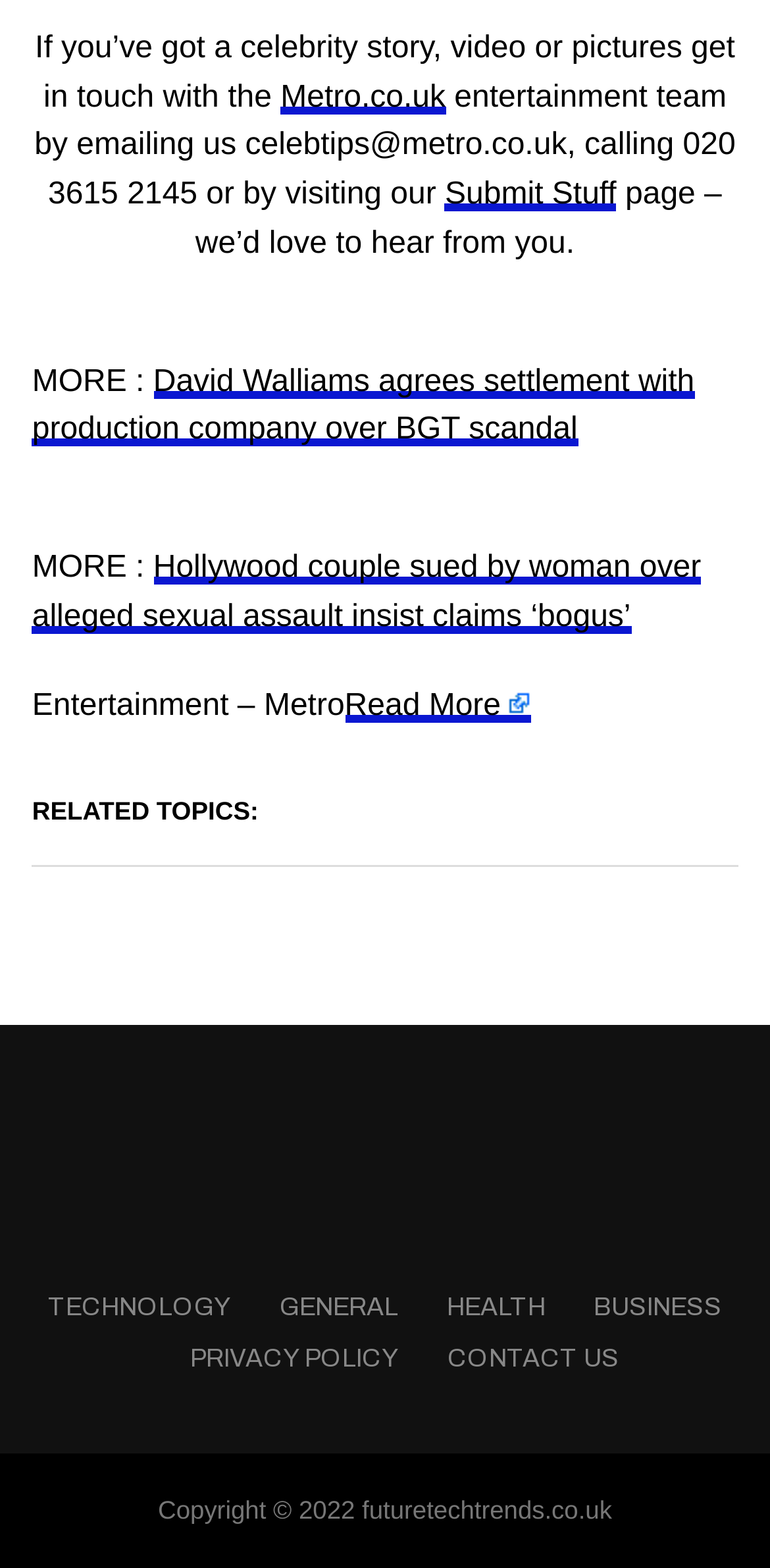Can you find the bounding box coordinates for the element to click on to achieve the instruction: "go to the technology section"?

[0.062, 0.825, 0.301, 0.842]